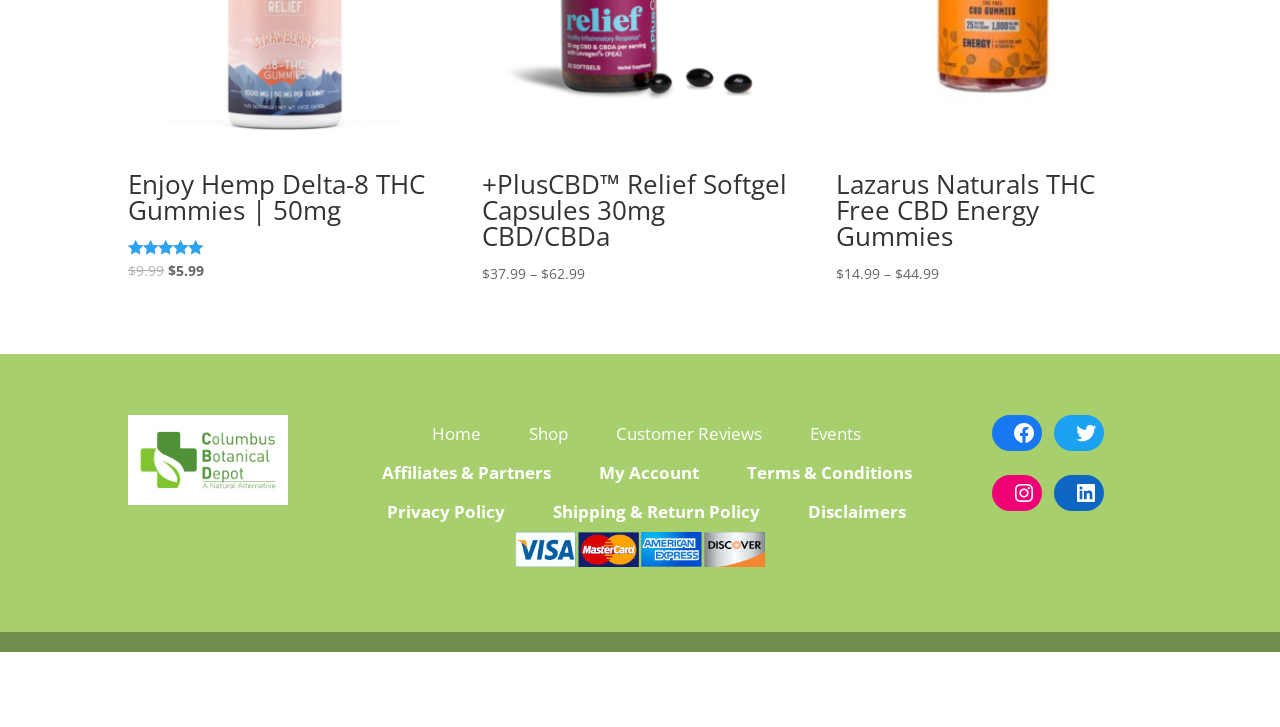What is the current price of the product?
Please provide a comprehensive answer based on the visual information in the image.

The current price of the product is mentioned as '$5.99' in the StaticText element with ID 1304, which is located at the top of the webpage, below the original price.